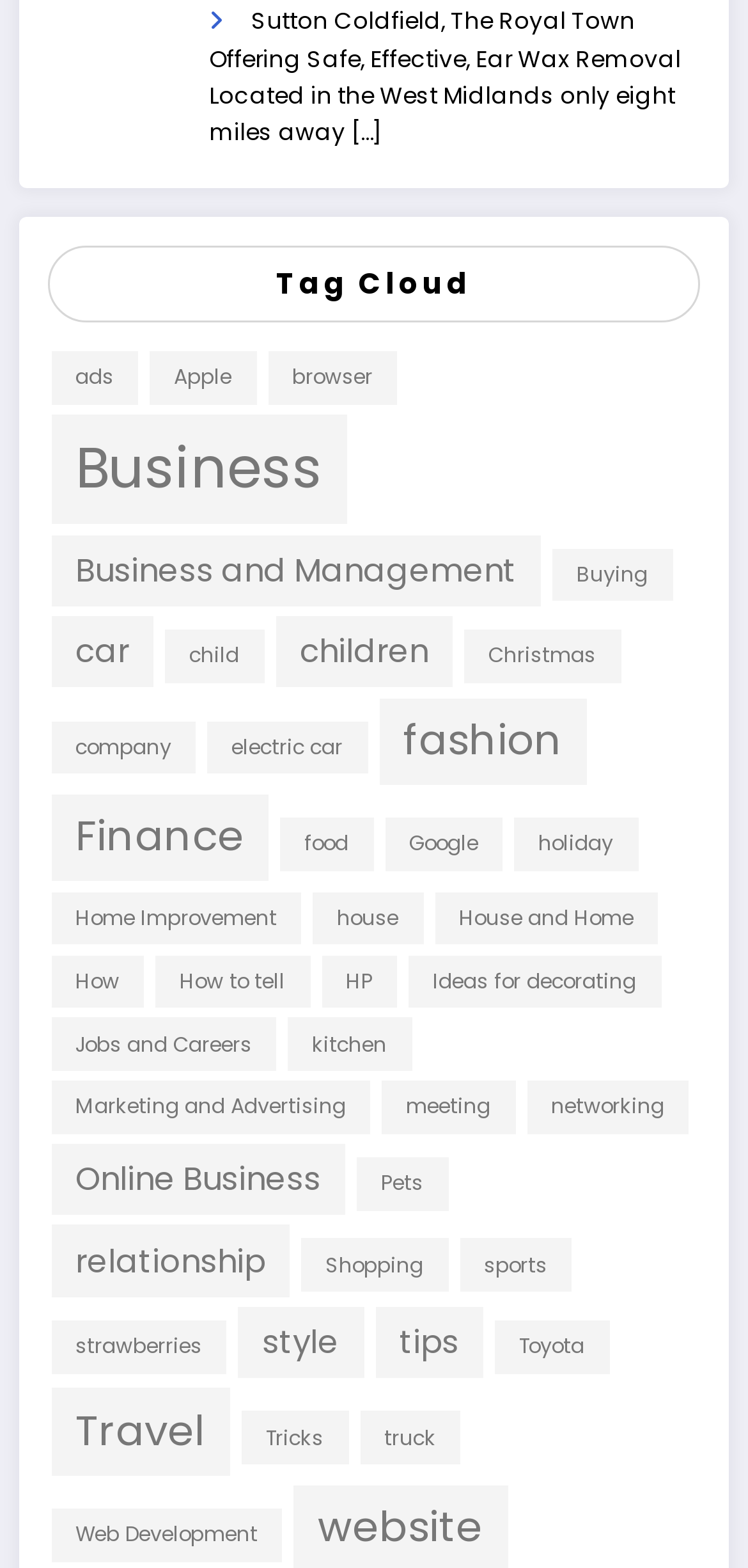Please answer the following query using a single word or phrase: 
How many items are in the 'fashion' category?

4